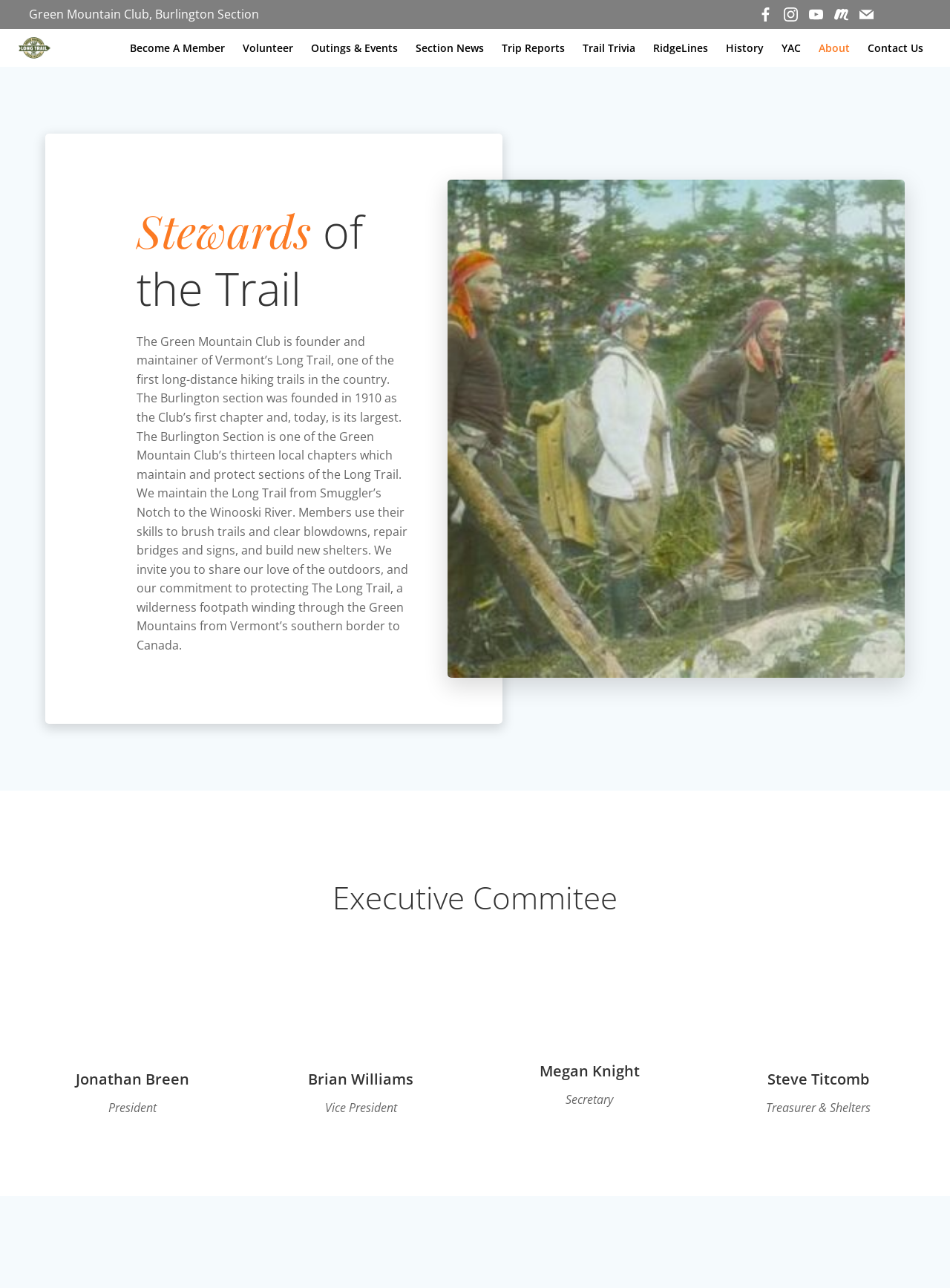How many links are there in the footer section?
Using the image as a reference, answer the question with a short word or phrase.

20